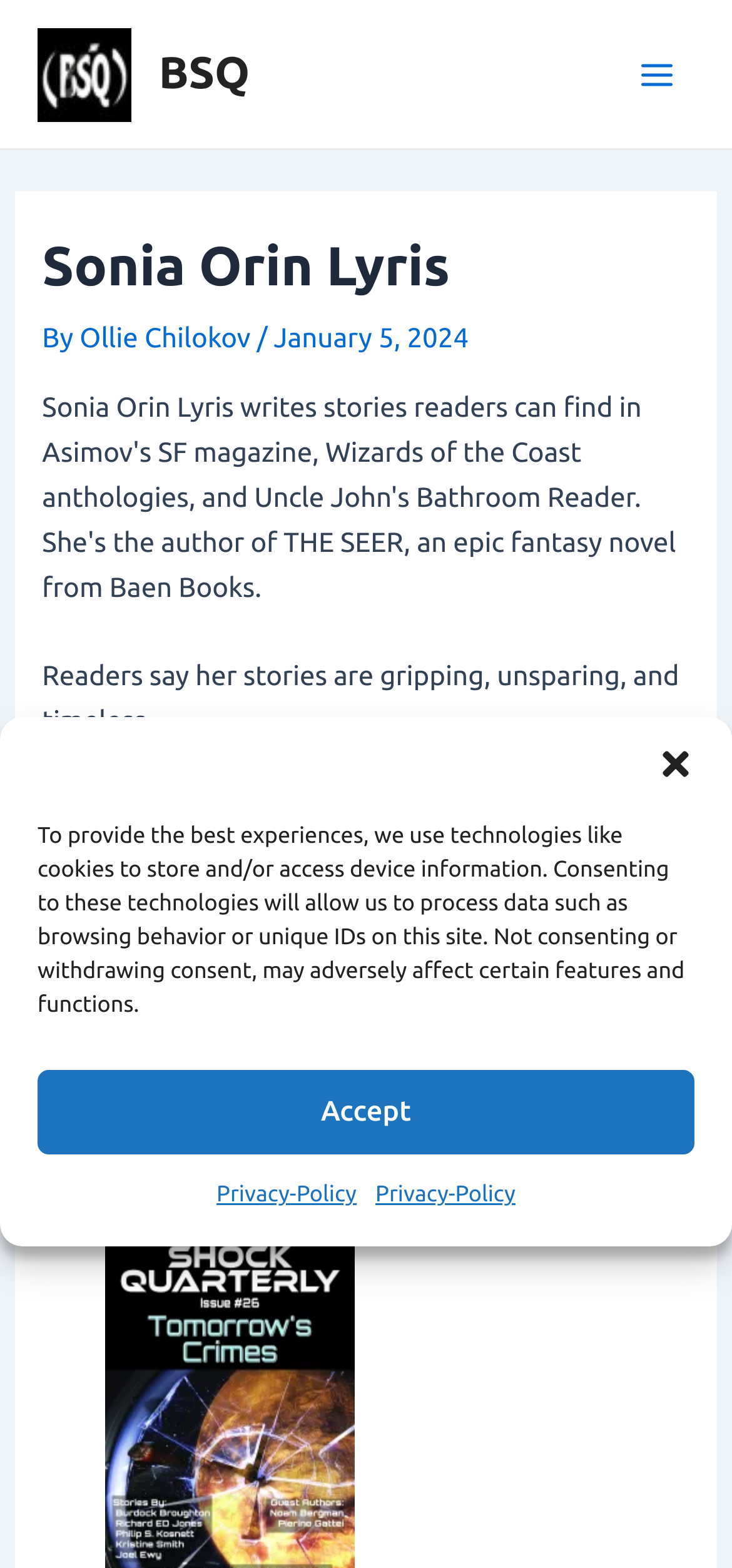Respond to the following query with just one word or a short phrase: 
What is the author's attitude towards questions and answers?

she likes to ask questions and offer answers